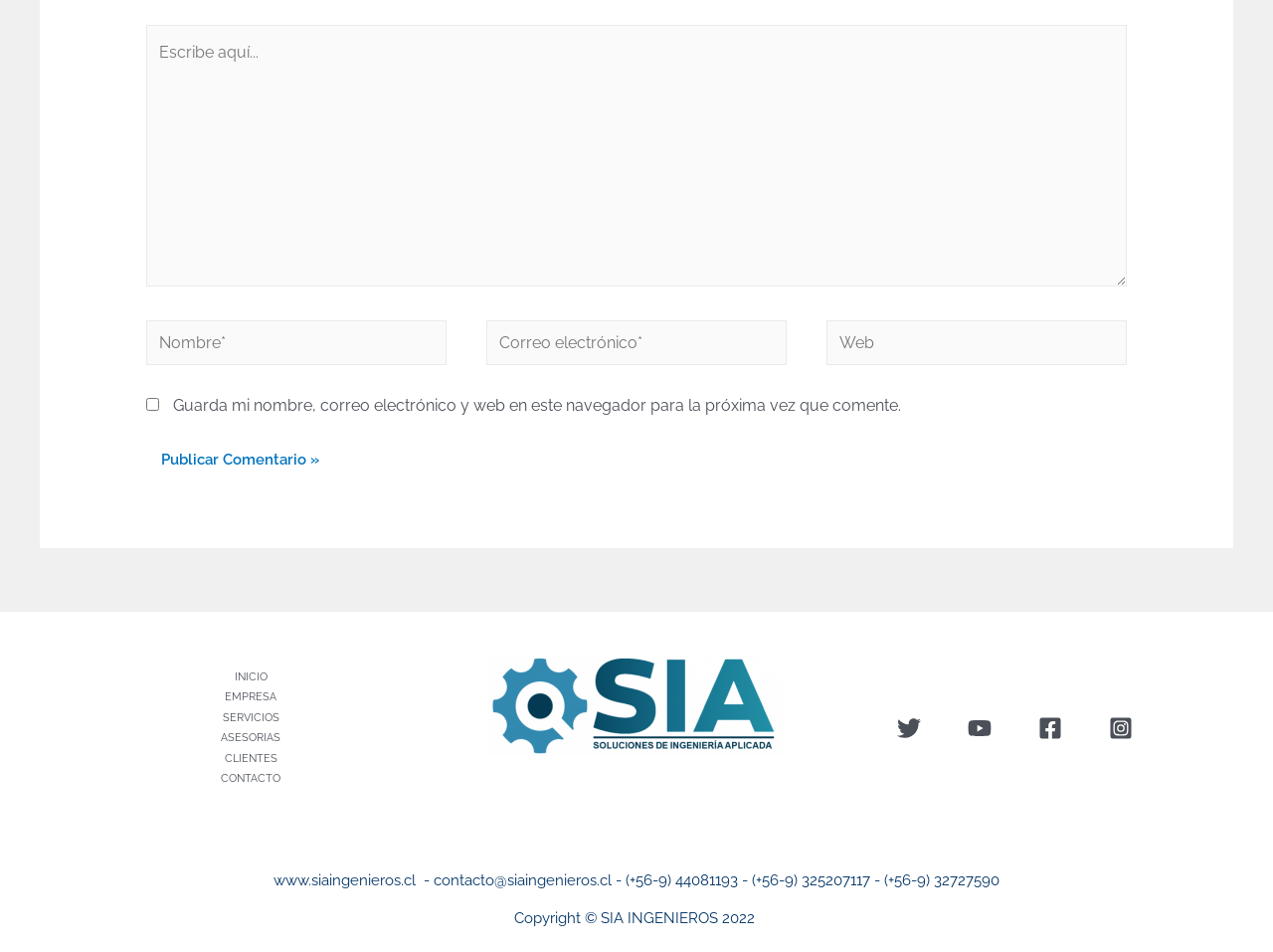What is the purpose of the checkbox?
Using the visual information, answer the question in a single word or phrase.

Save name, email, and web